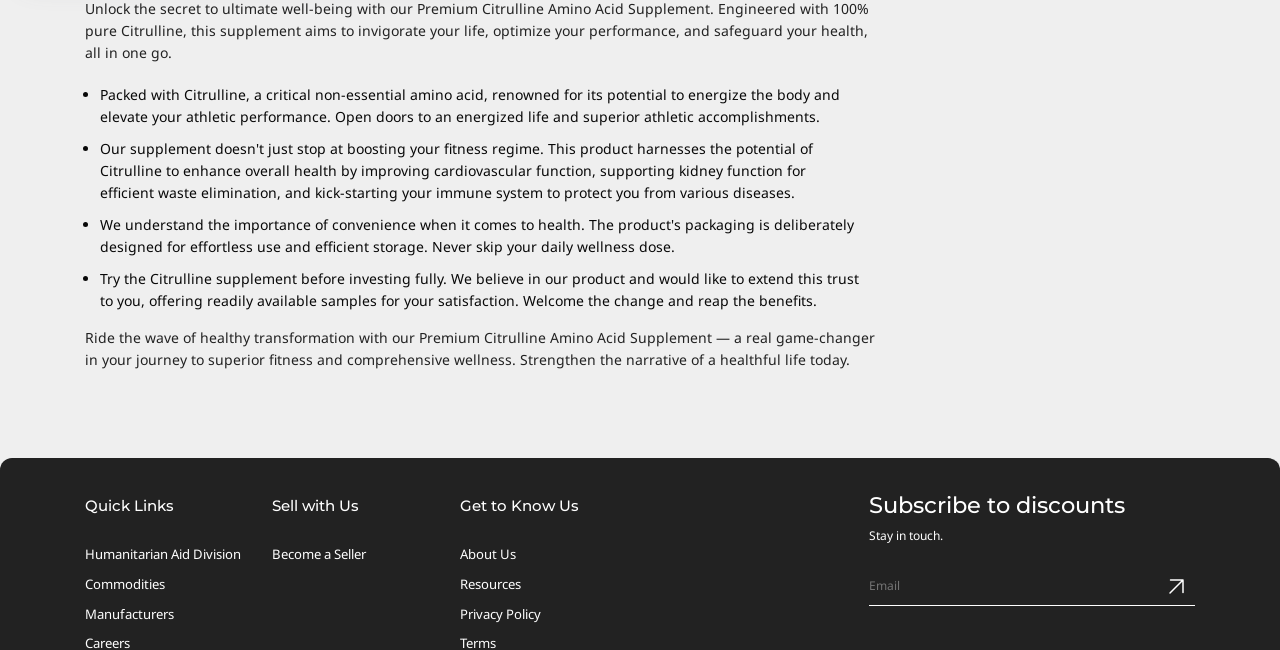Using the webpage screenshot, locate the HTML element that fits the following description and provide its bounding box: "Humanitarian Aid Division".

[0.066, 0.839, 0.188, 0.866]